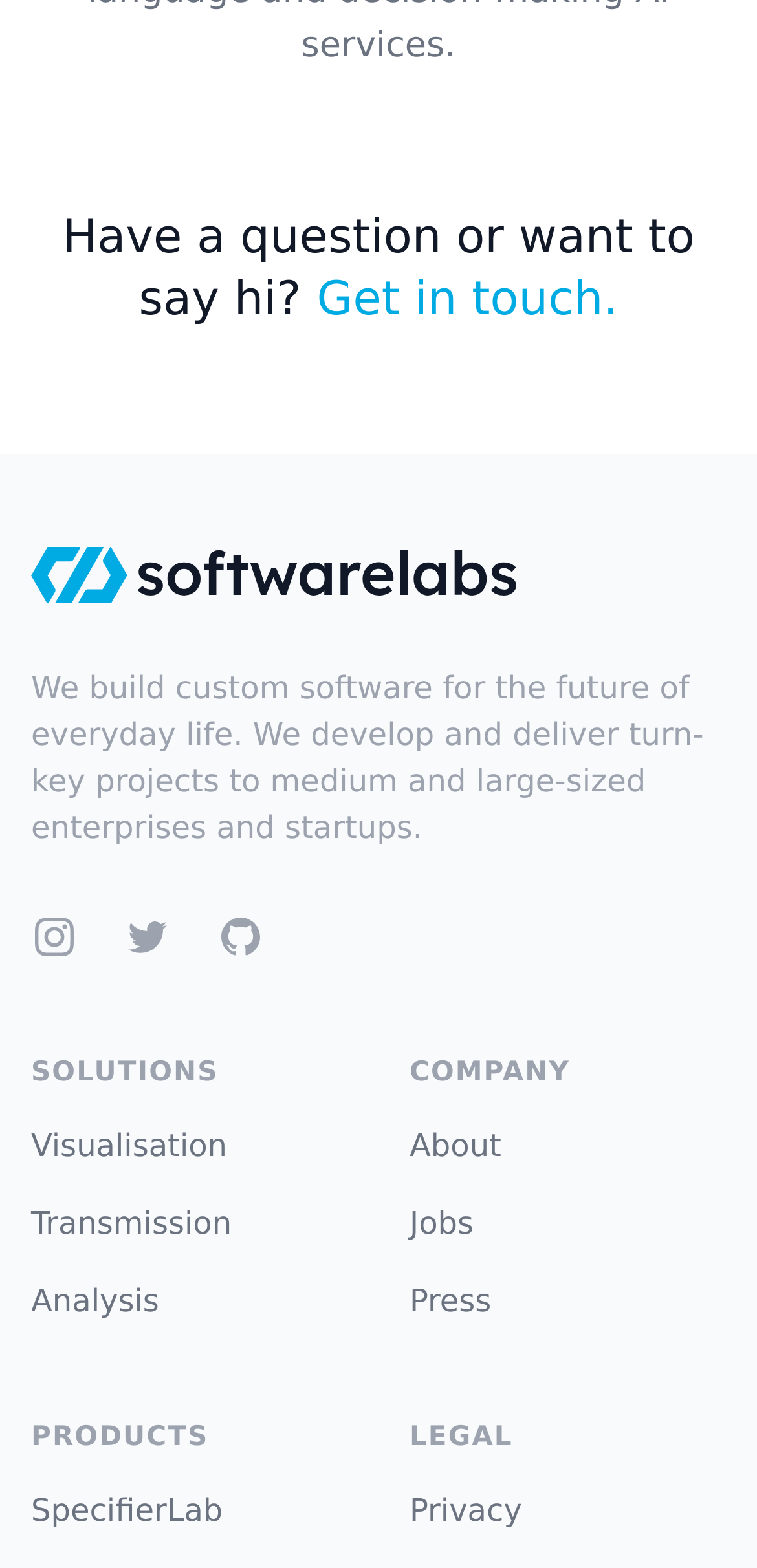For the element described, predict the bounding box coordinates as (top-left x, top-left y, bottom-right x, bottom-right y). All values should be between 0 and 1. Element description: Transmission

[0.041, 0.769, 0.306, 0.792]